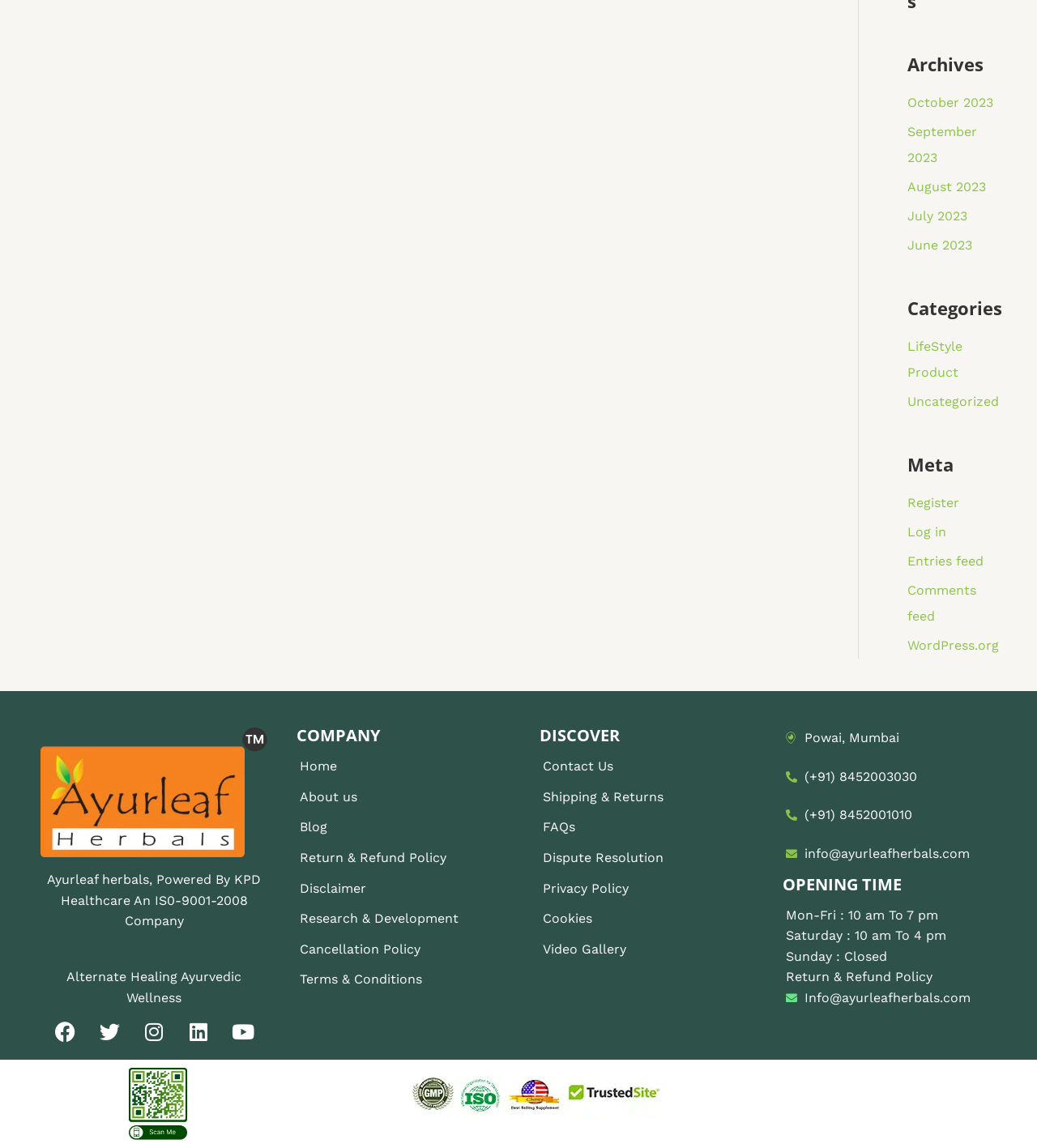Using the information from the screenshot, answer the following question thoroughly:
What are the company's social media handles?

The company's social media handles can be found at the bottom of the page, represented by their respective icons: Facebook, Twitter, Instagram, Linkedin, and Youtube.